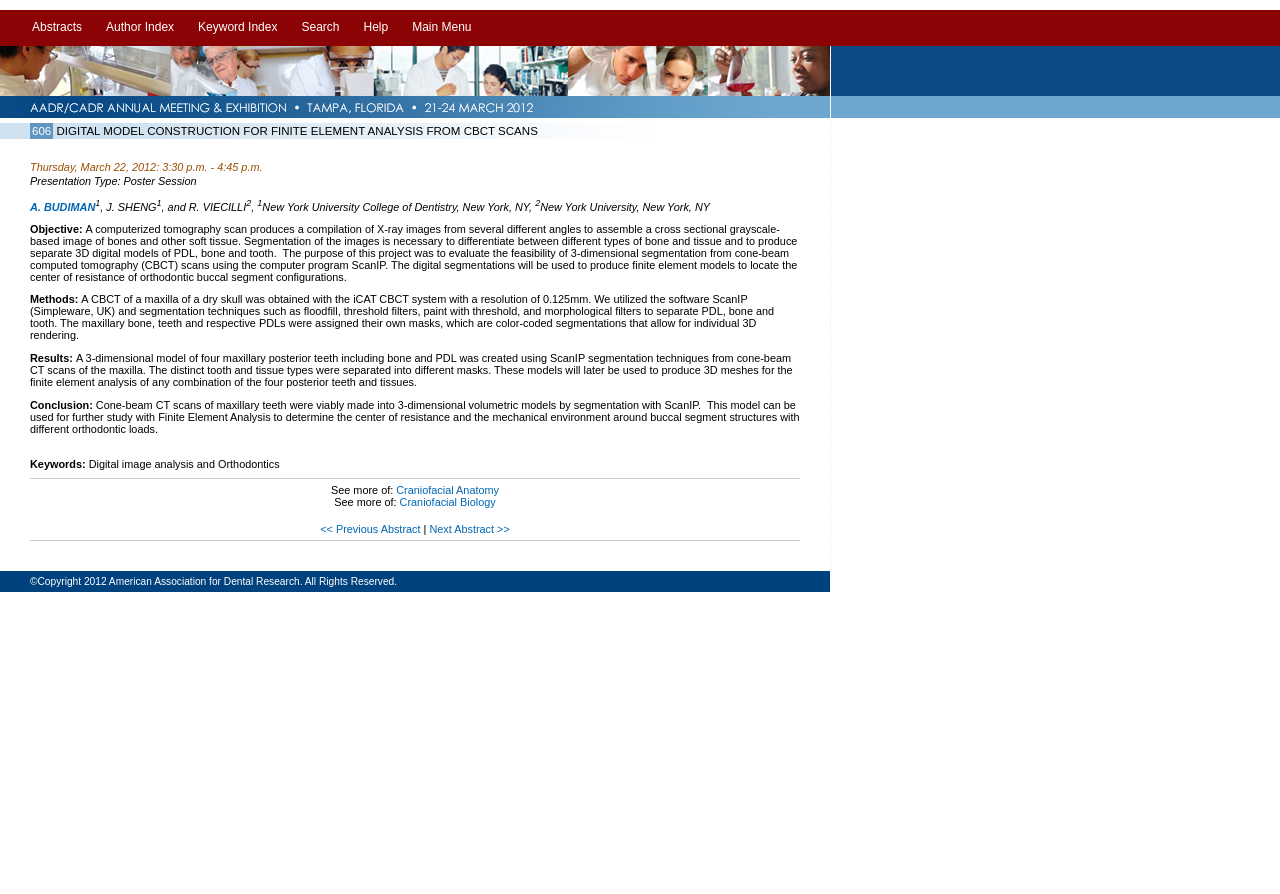Given the description "Craniofacial Biology", determine the bounding box of the corresponding UI element.

[0.312, 0.555, 0.387, 0.568]